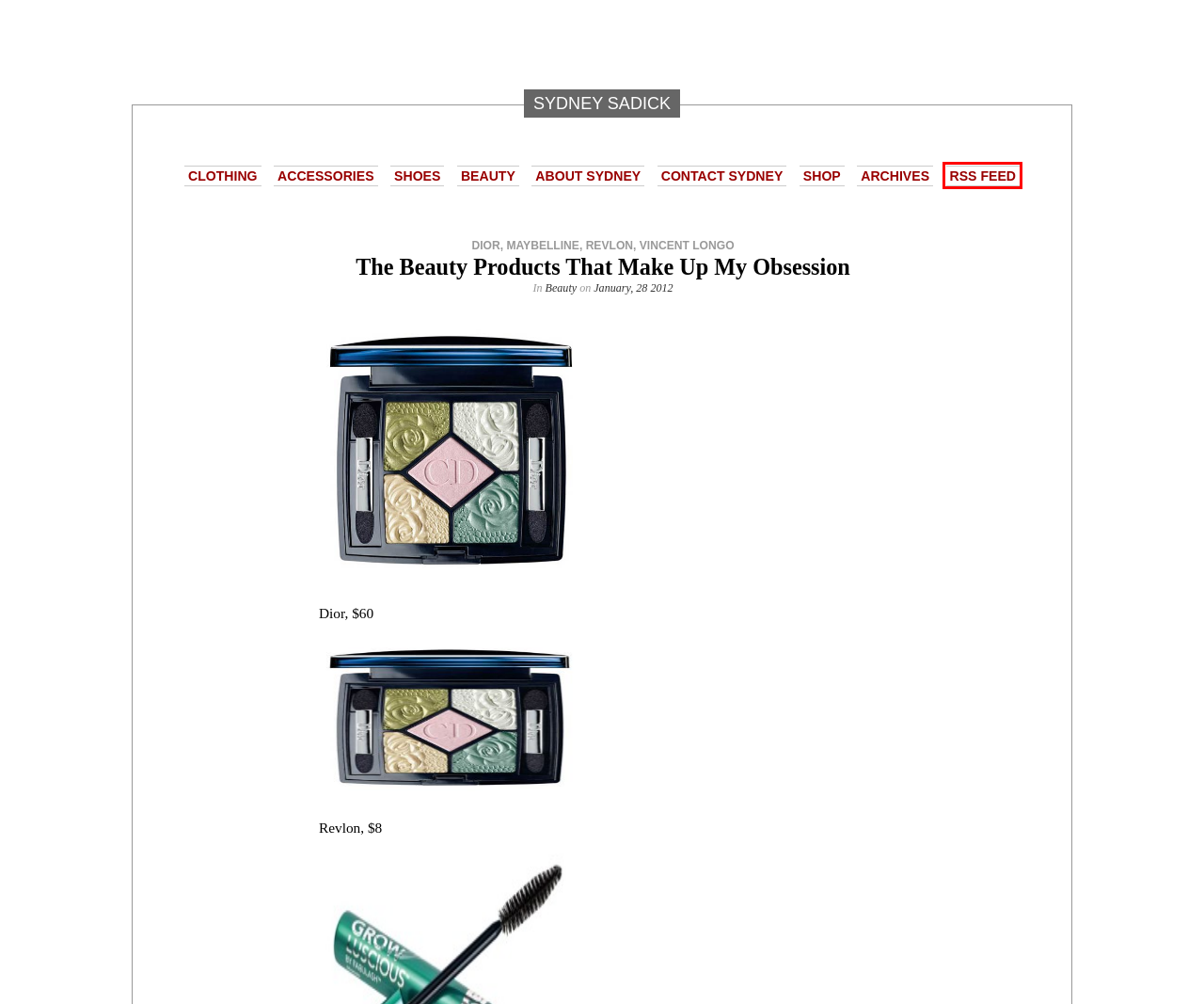You are given a screenshot depicting a webpage with a red bounding box around a UI element. Select the description that best corresponds to the new webpage after clicking the selected element. Here are the choices:
A. revlon – SYDNEY SADICK
B. Shoes – SYDNEY SADICK
C. Maybelline – SYDNEY SADICK
D. Contact Sydney – SYDNEY SADICK
E. Comments on: The Beauty Products That Make Up My Obsession
F. vincent longo – SYDNEY SADICK
G. Dior – SYDNEY SADICK
H. Accessories – SYDNEY SADICK

E